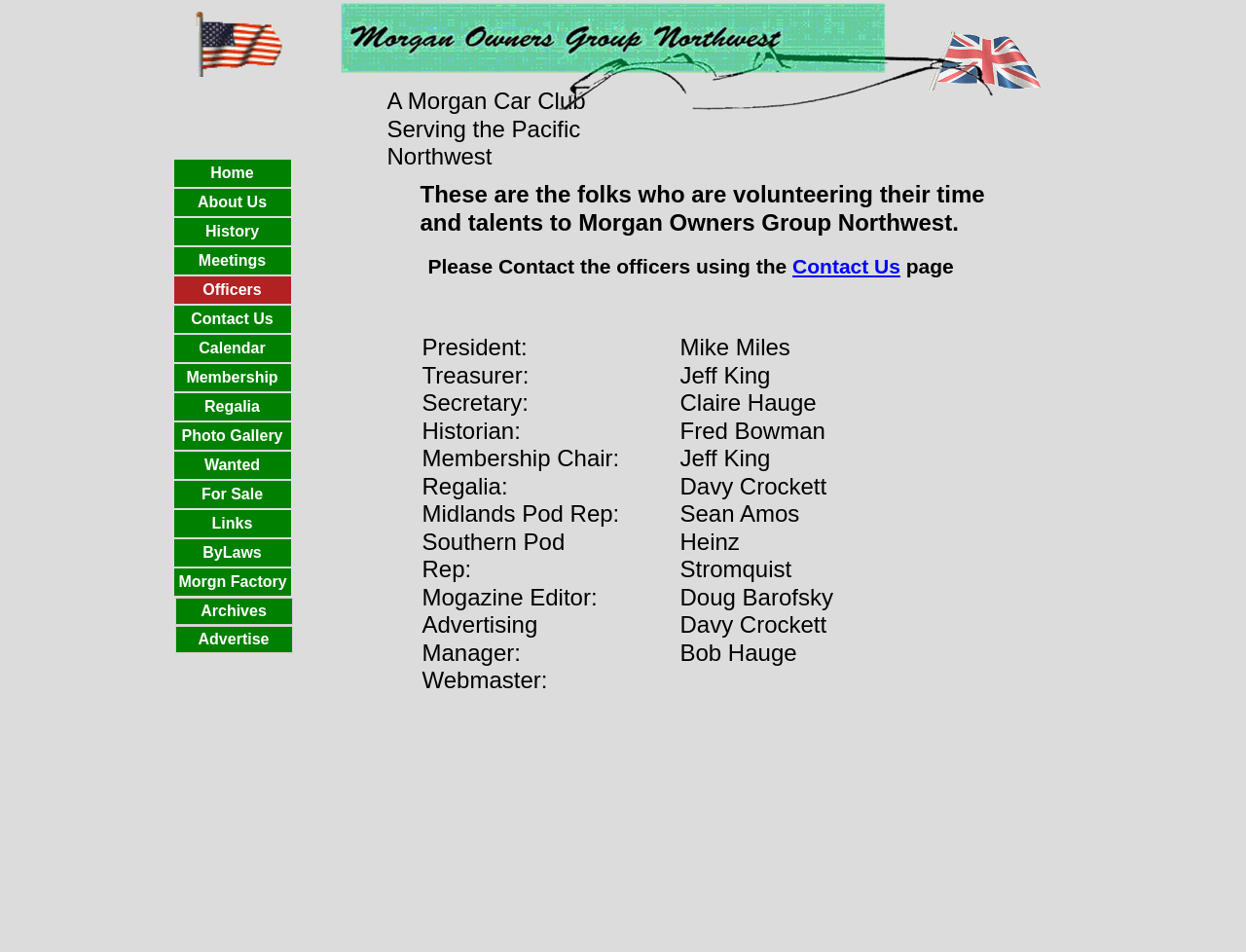Highlight the bounding box coordinates of the region I should click on to meet the following instruction: "View the 'Archives' page".

[0.14, 0.628, 0.235, 0.657]